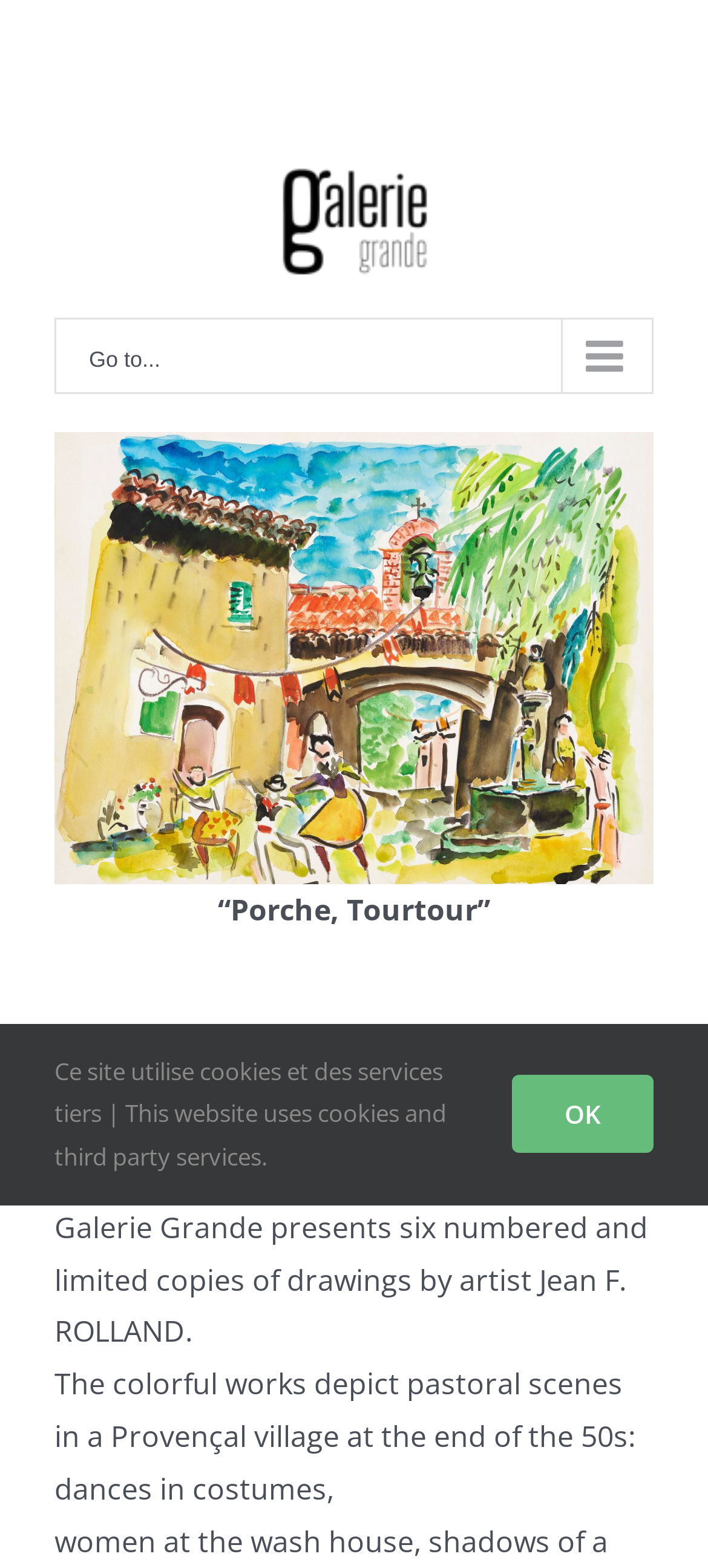Articulate a detailed summary of the webpage's content and design.

The webpage is titled "Products – Galerie Grande" and features a prominent logo of Galerie Grande at the top, taking up most of the width of the page. Below the logo, there are four social media links, namely Facebook, Twitter, Instagram, and Pinterest, aligned horizontally and positioned near the top of the page.

To the left of the social media links, there is a navigation menu labeled "Main Menu Mobile" with a button that can be expanded to reveal more options. When expanded, the menu displays an image, followed by a heading "Limited editions" and two paragraphs of text. The first paragraph mentions Galerie Grande presenting limited edition drawings by artist Jean F. ROLLAND, while the second paragraph describes the colorful works depicting pastoral scenes in a Provençal village.

At the bottom of the page, there is a notice stating "Ce site utilise cookies et des services tiers | This website uses cookies and third party services." Next to this notice, there is an "OK" button.